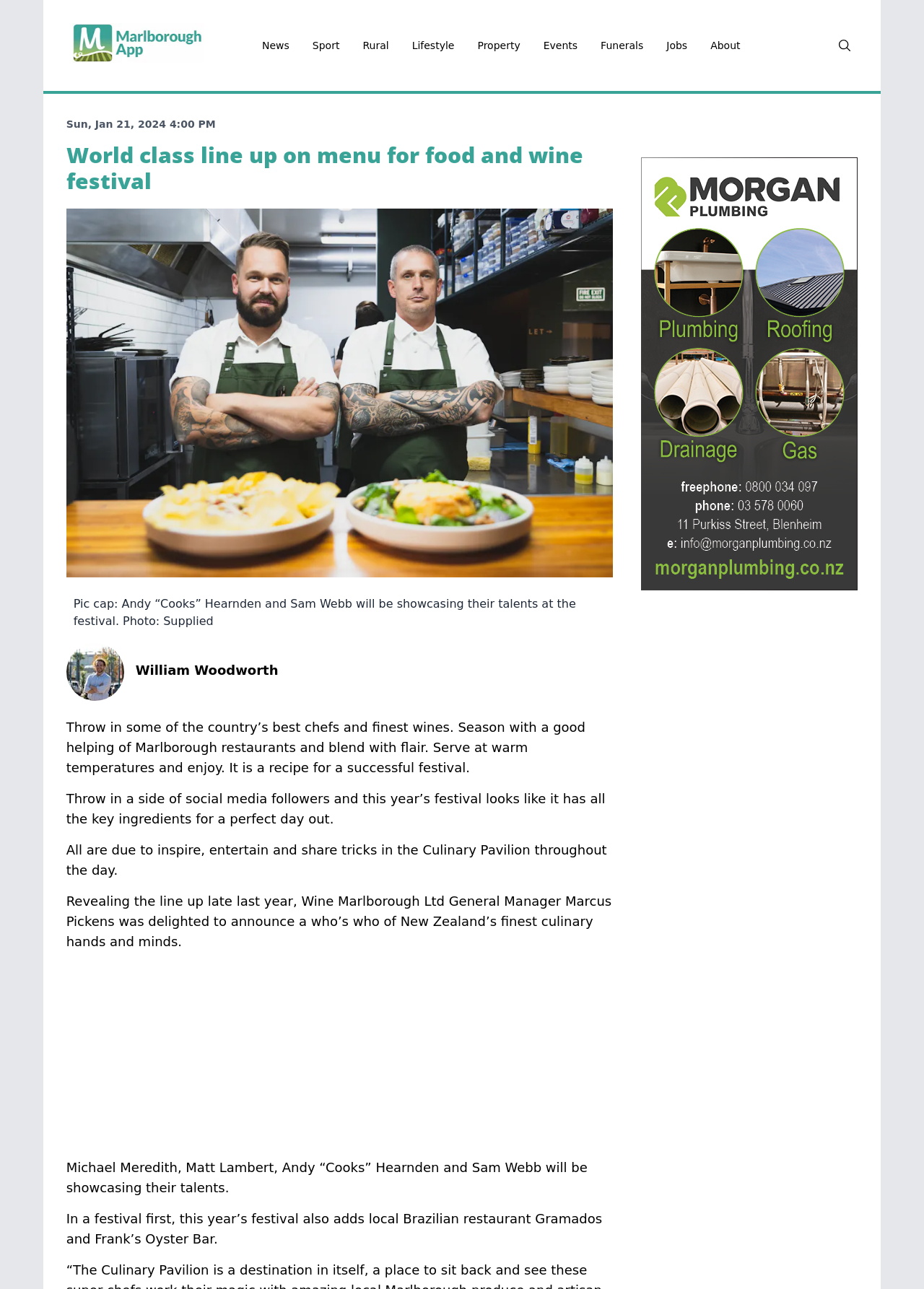What is the name of the pavilion where the chefs will be showcasing their talents?
Please ensure your answer to the question is detailed and covers all necessary aspects.

The article mentions that the chefs will be showcasing their talents in the Culinary Pavilion throughout the day.